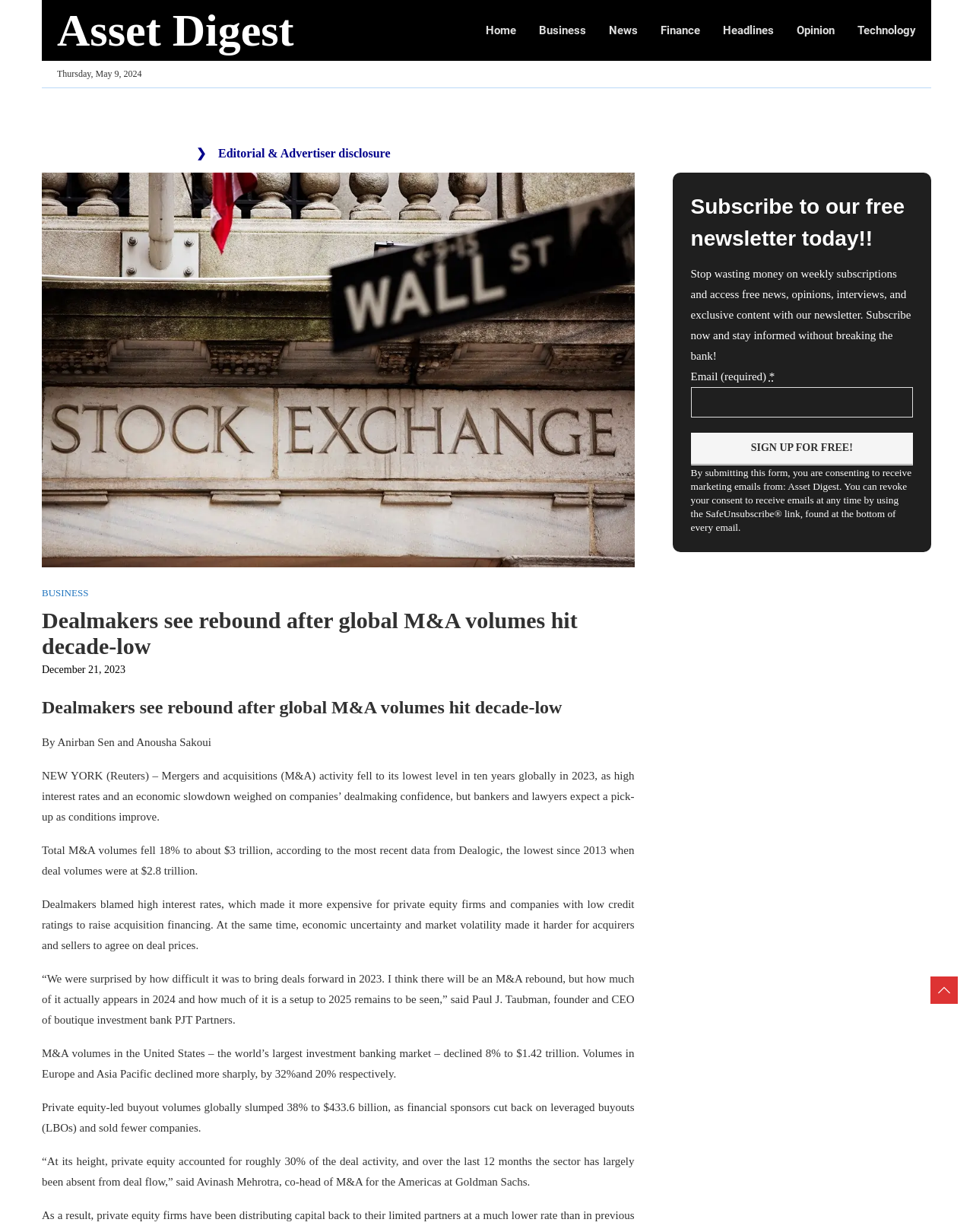Identify and provide the bounding box coordinates of the UI element described: "parent_node: Email (required) * name="email___3c59495a3edf2d27cd20fc1987544522"". The coordinates should be formatted as [left, top, right, bottom], with each number being a float between 0 and 1.

[0.71, 0.314, 0.938, 0.339]